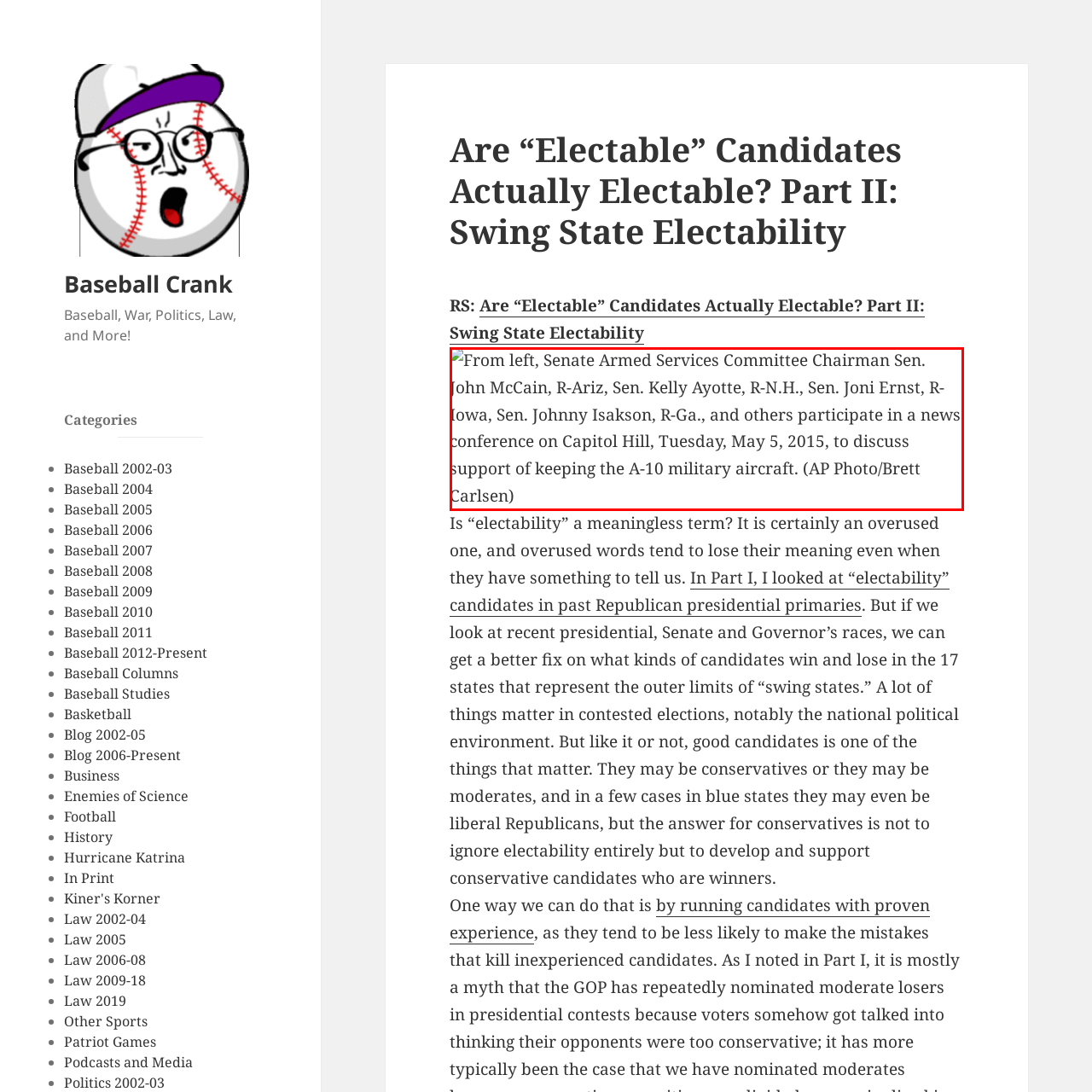How many Senators are mentioned in the caption?
Take a close look at the image highlighted by the red bounding box and answer the question thoroughly based on the details you see.

The caption specifically mentions five Senators: Senator John McCain, Senator Kelly Ayotte, Senator Joni Ernst, Senator Johnny Isakson, and several other unnamed Senators.